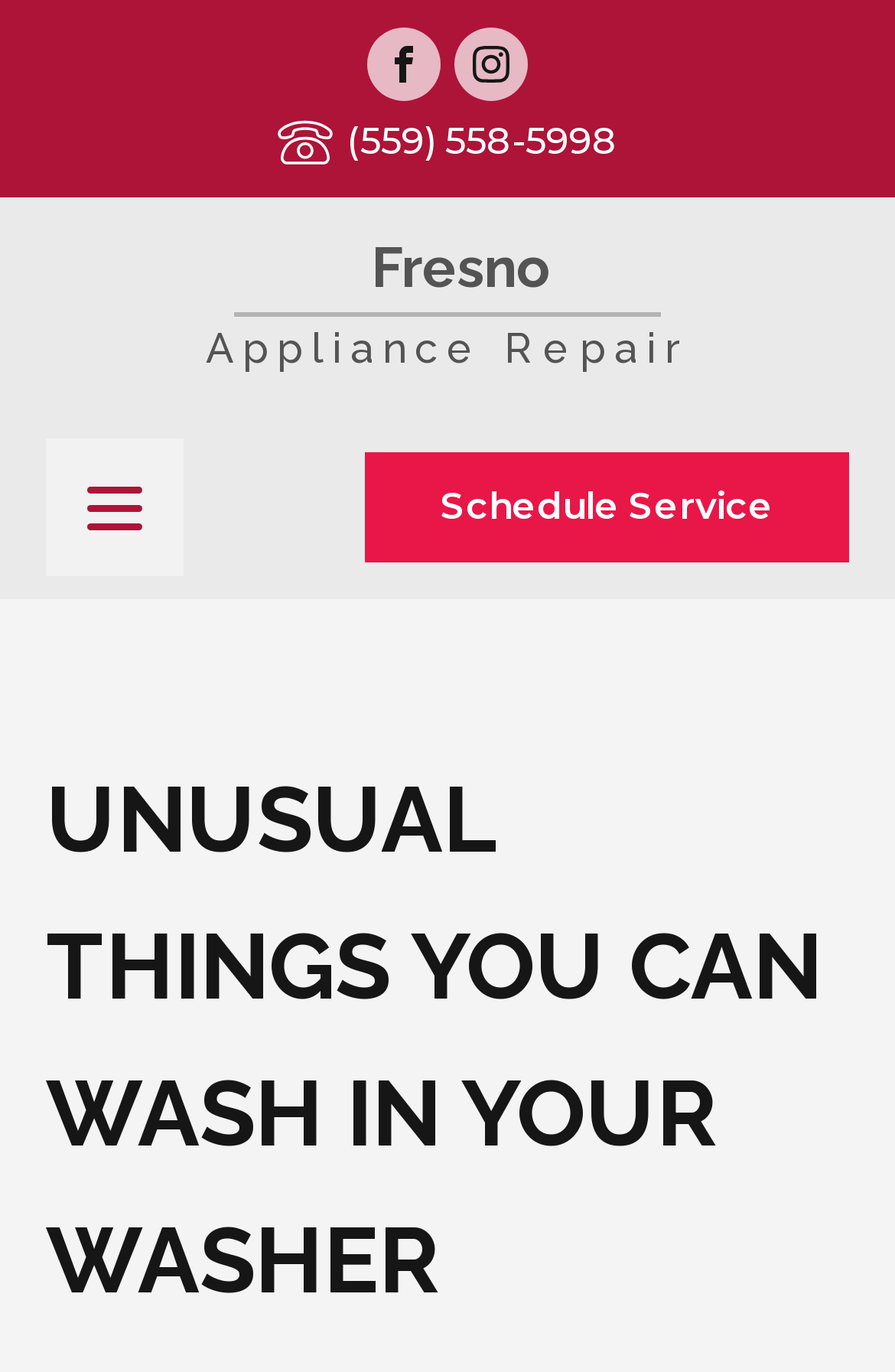Determine the webpage's heading and output its text content.

UNUSUAL THINGS YOU CAN WASH IN YOUR WASHER
